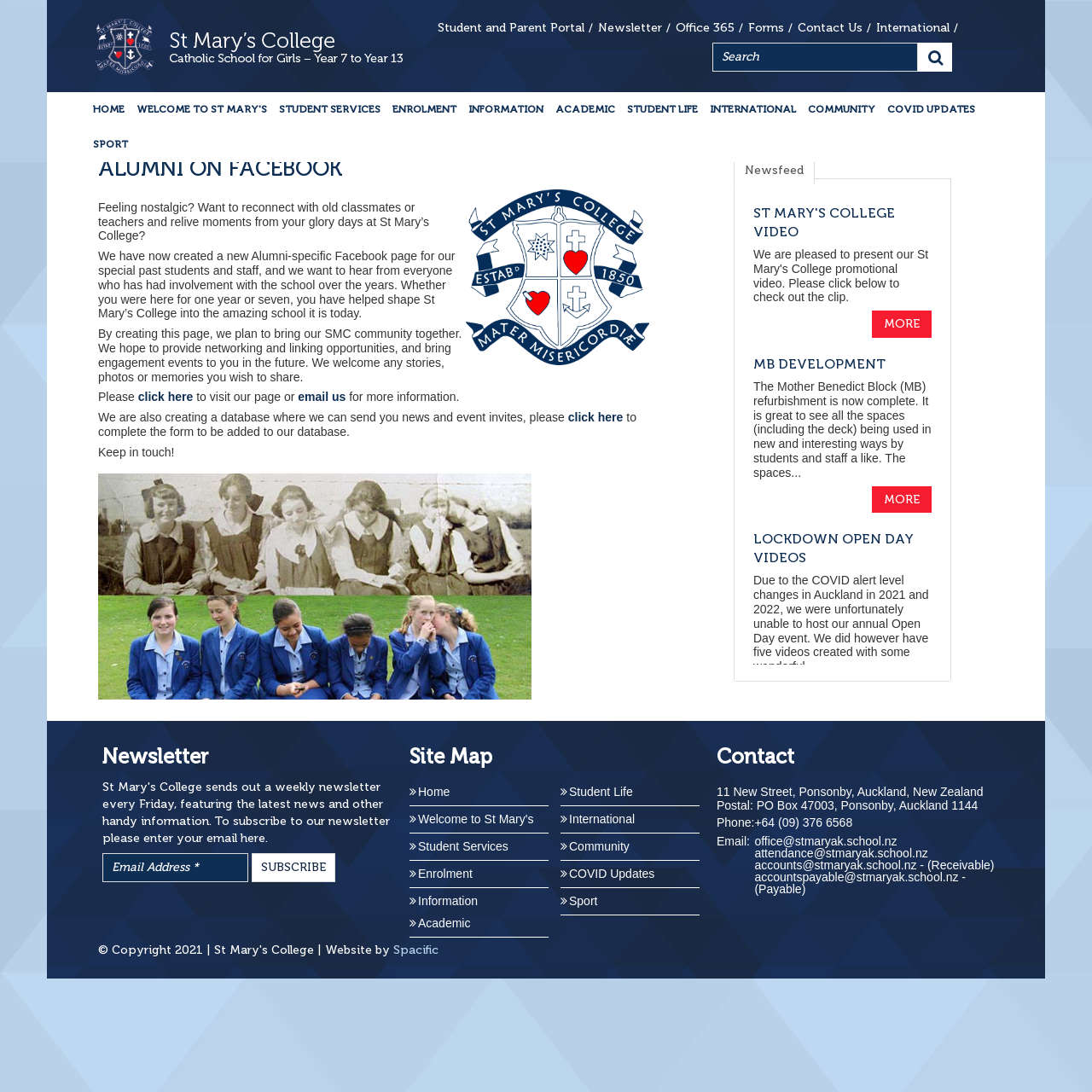Identify the bounding box coordinates of the clickable section necessary to follow the following instruction: "Visit the 'ALUMNI ON FACEBOOK' page". The coordinates should be presented as four float numbers from 0 to 1, i.e., [left, top, right, bottom].

[0.69, 0.825, 0.838, 0.84]